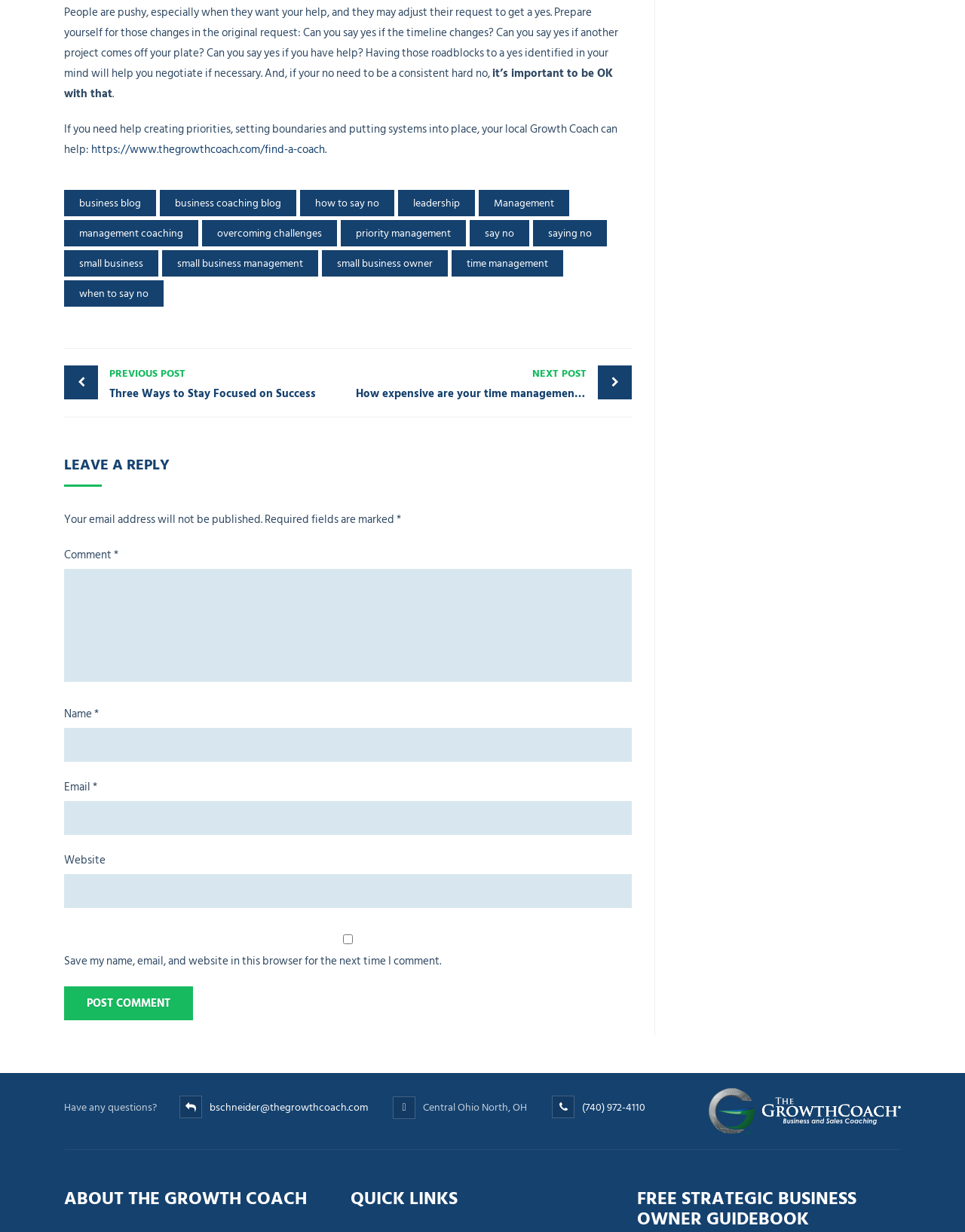Identify the bounding box of the UI element described as follows: "when to say no". Provide the coordinates as four float numbers in the range of 0 to 1 [left, top, right, bottom].

[0.066, 0.228, 0.17, 0.249]